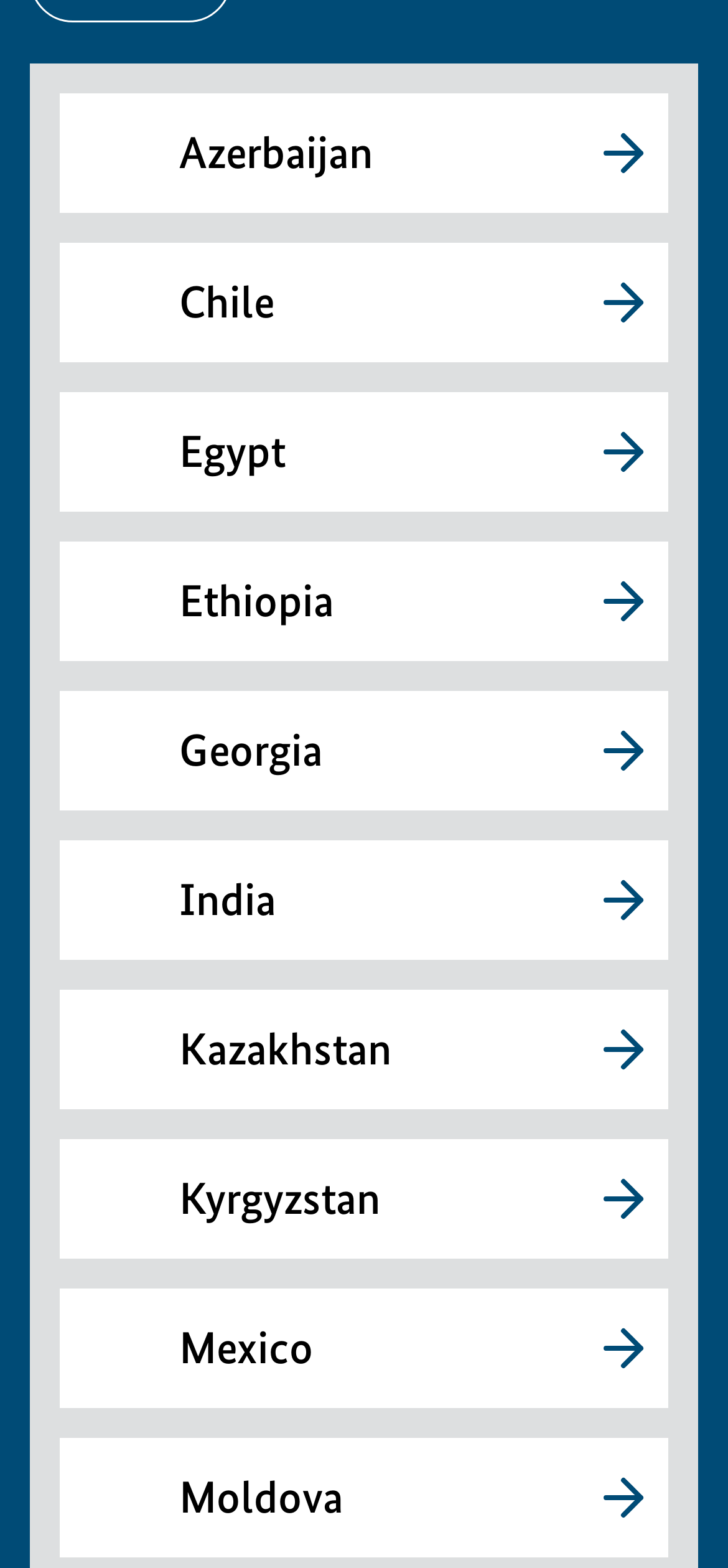Please specify the bounding box coordinates of the clickable region to carry out the following instruction: "Click on Azerbaijan flag image". The coordinates should be four float numbers between 0 and 1, in the format [left, top, right, bottom].

[0.082, 0.06, 0.918, 0.136]